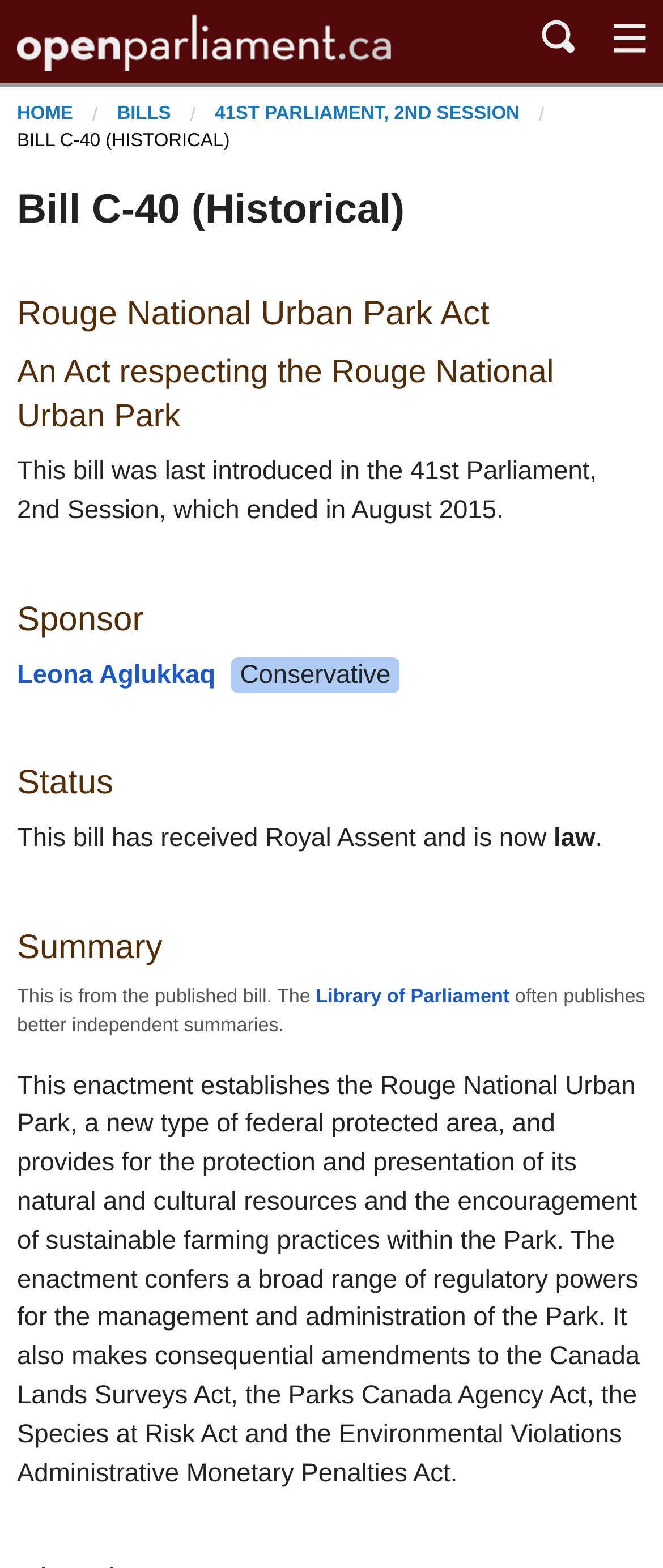Given the description of a UI element: "alt="openparliament.ca"", identify the bounding box coordinates of the matching element in the webpage screenshot.

[0.026, 0.017, 0.59, 0.035]